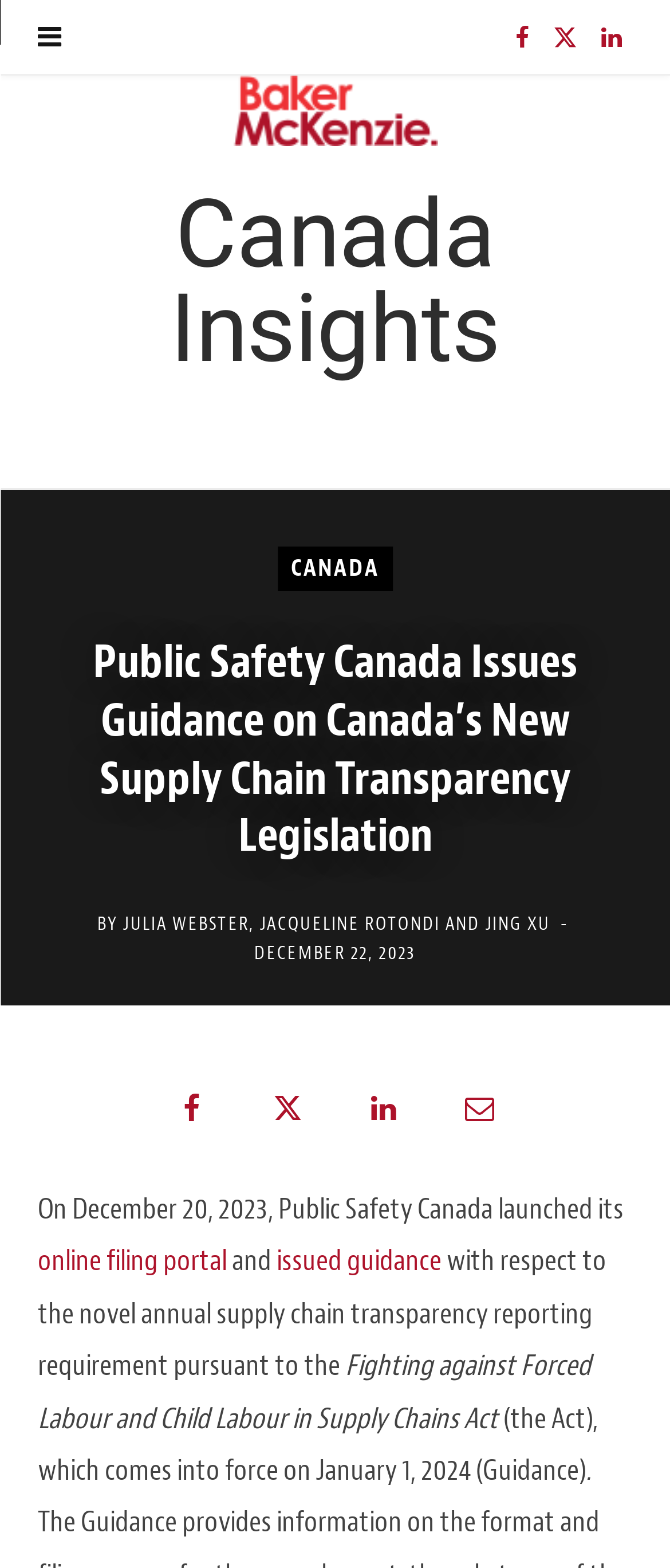Bounding box coordinates are specified in the format (top-left x, top-left y, bottom-right x, bottom-right y). All values are floating point numbers bounded between 0 and 1. Please provide the bounding box coordinate of the region this sentence describes: LinkedIn

[0.519, 0.684, 0.627, 0.73]